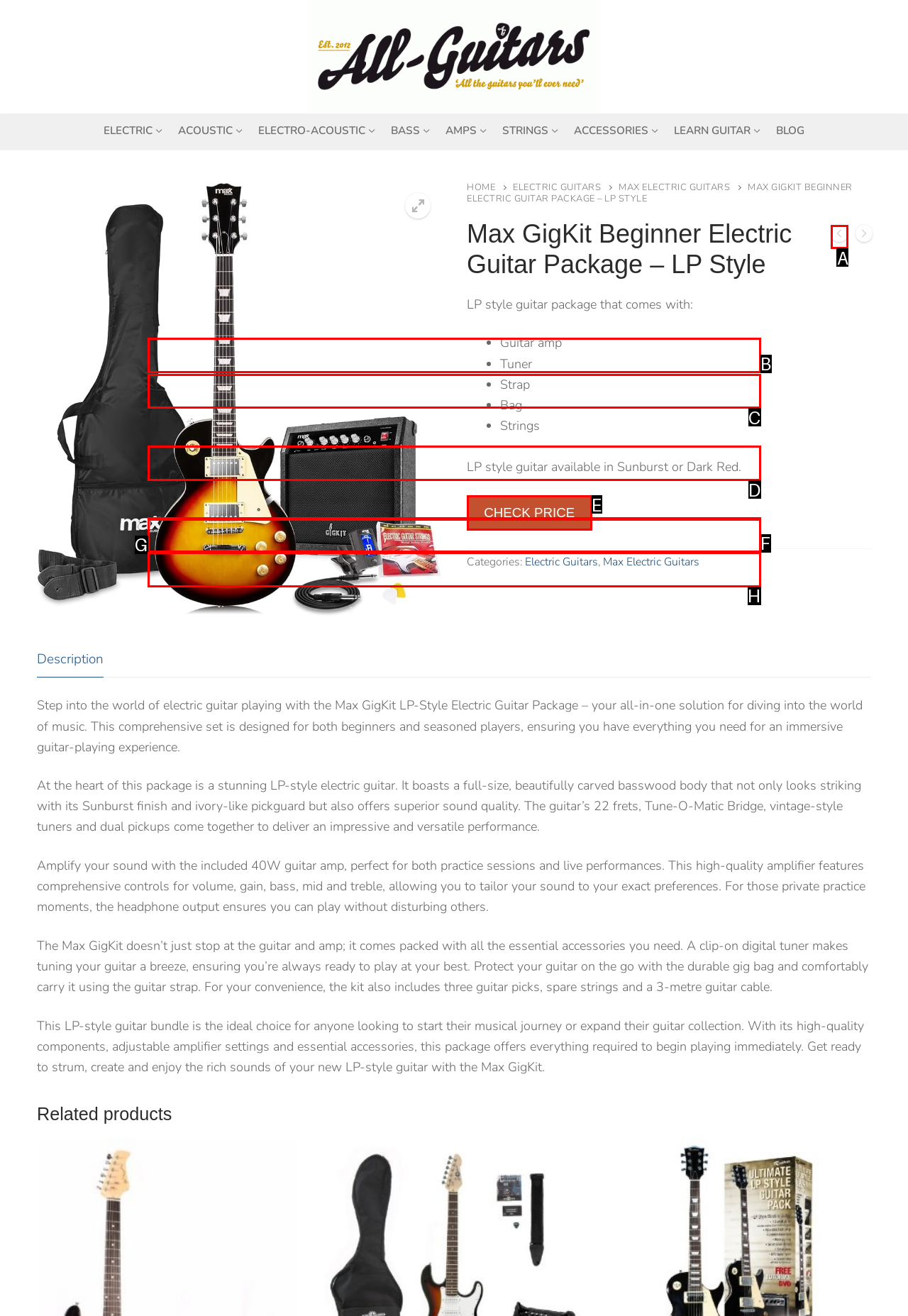Determine the correct UI element to click for this instruction: Check out Max GigKit Electric Guitar Starter Kit. Respond with the letter of the chosen element.

A